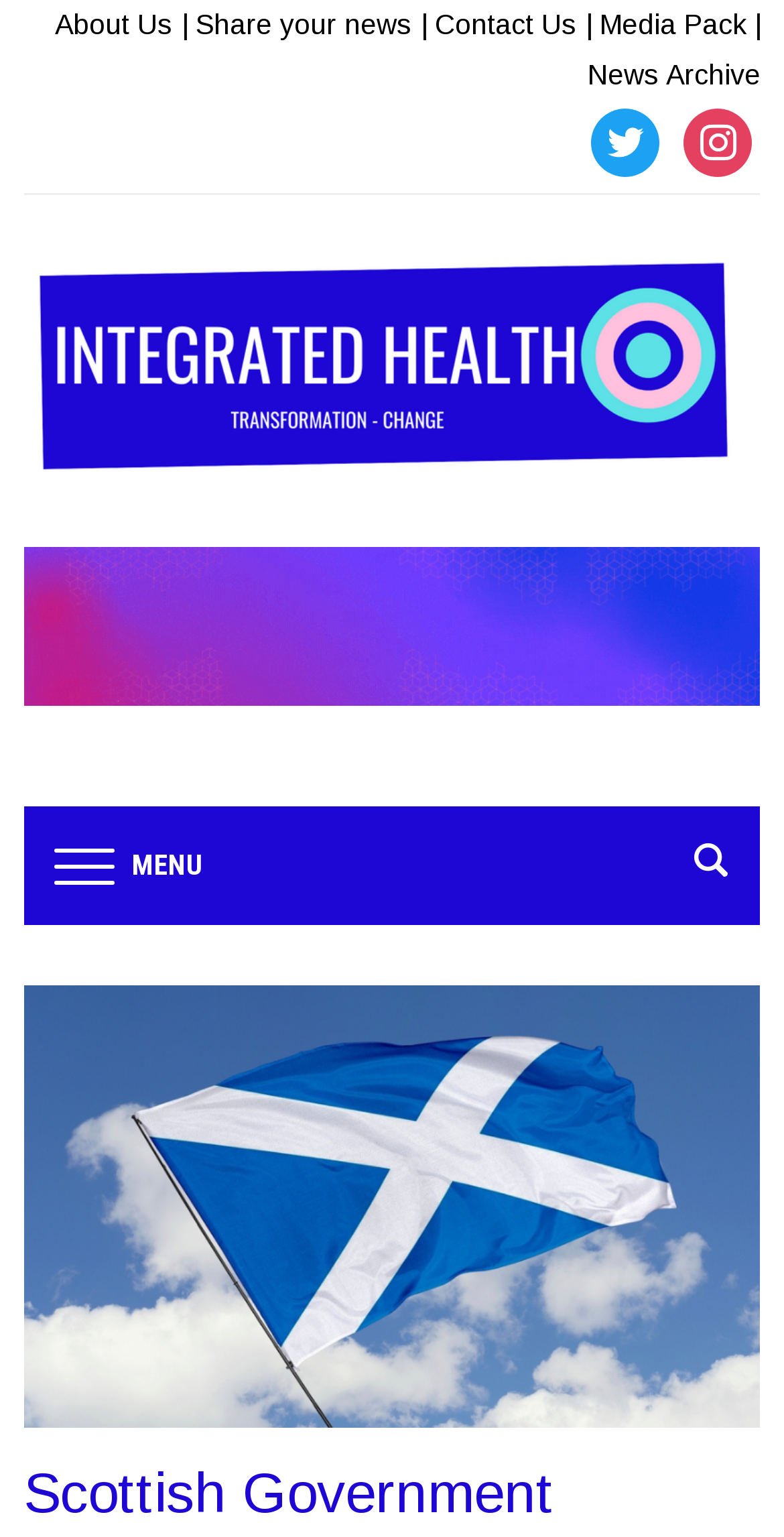What are the options in the top navigation menu?
Utilize the image to construct a detailed and well-explained answer.

The top navigation menu consists of four links: 'About Us', 'Share your news', 'Contact Us', and 'Media Pack', which provide access to different sections of the website.